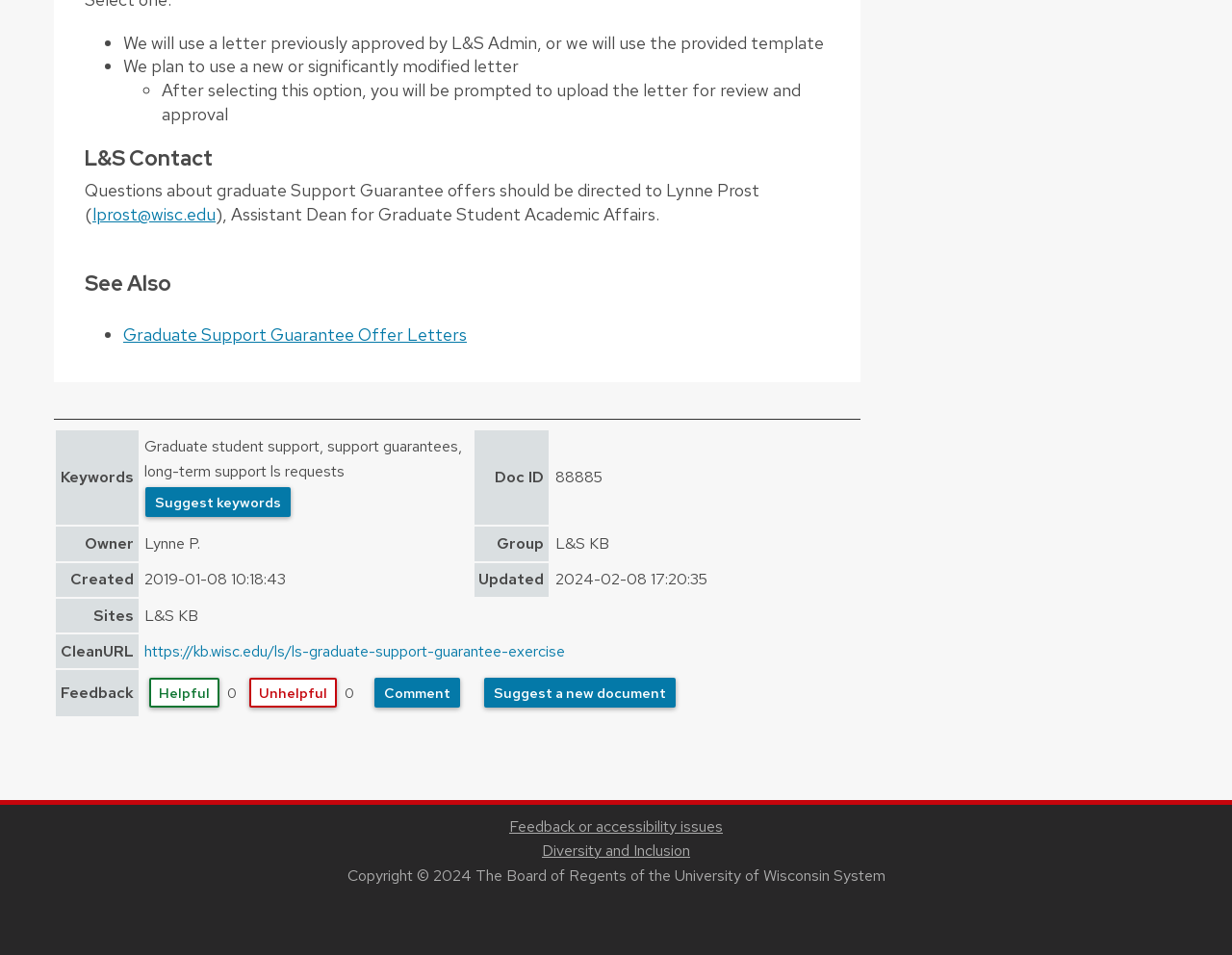Please pinpoint the bounding box coordinates for the region I should click to adhere to this instruction: "Suggest keywords".

[0.118, 0.51, 0.236, 0.541]